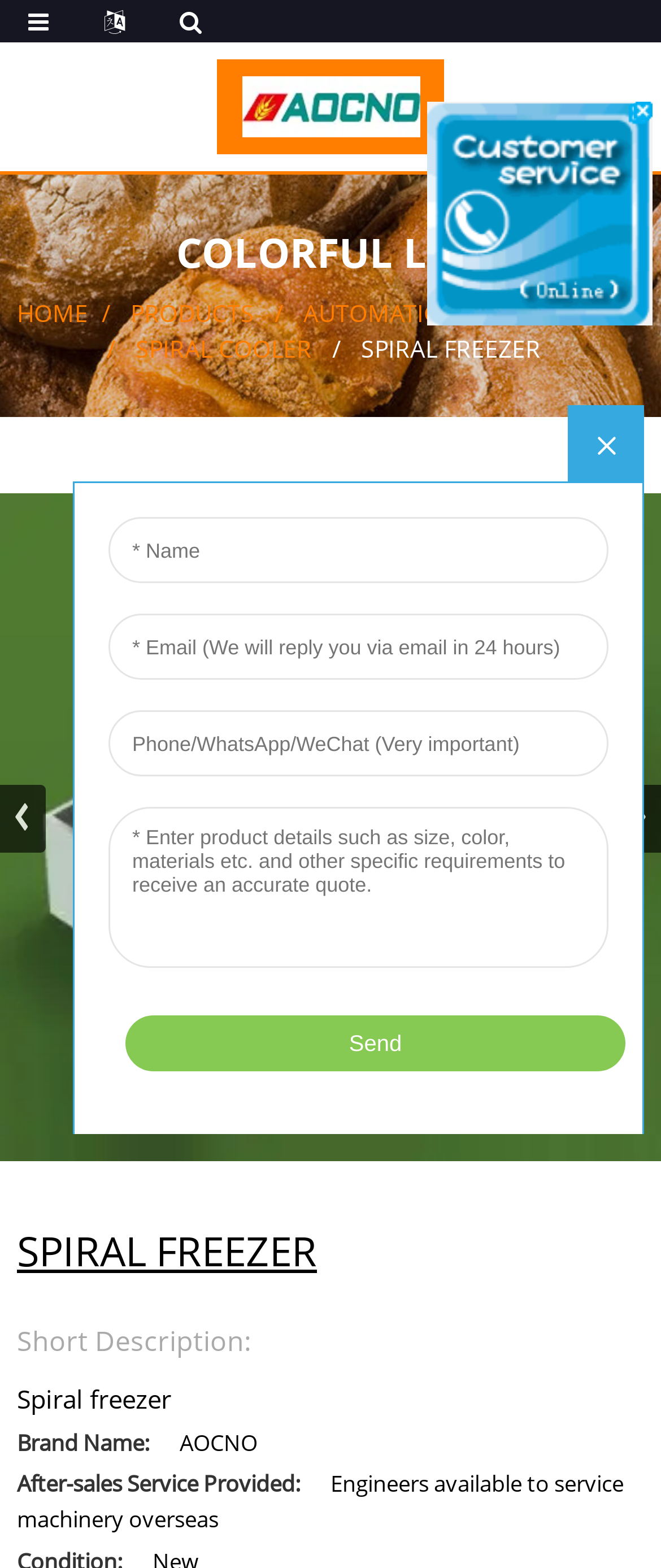Please answer the following question using a single word or phrase: 
What is the purpose of the spiral freezer?

To freeze baked bread